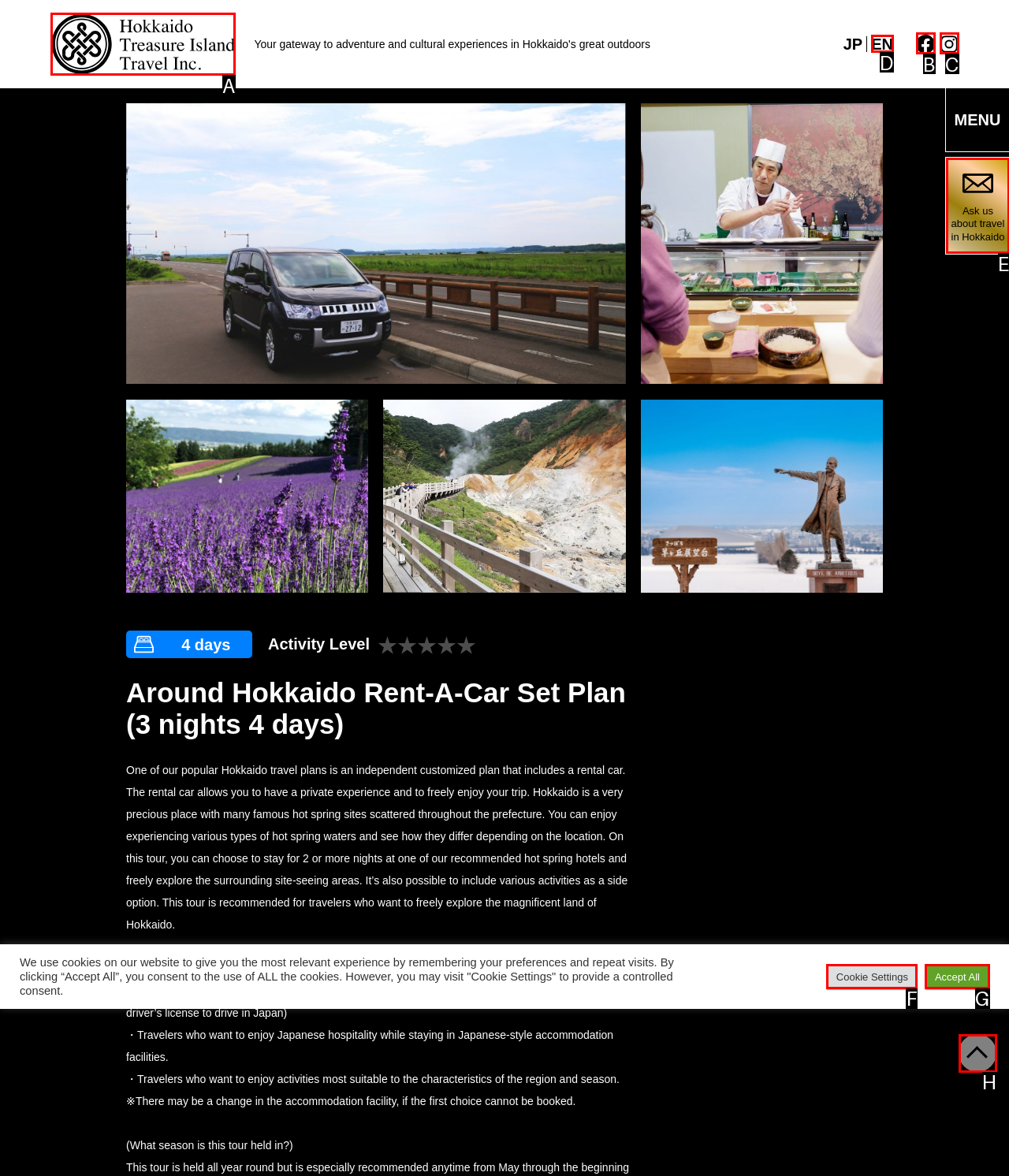Which HTML element fits the description: Facebook? Respond with the letter of the appropriate option directly.

B